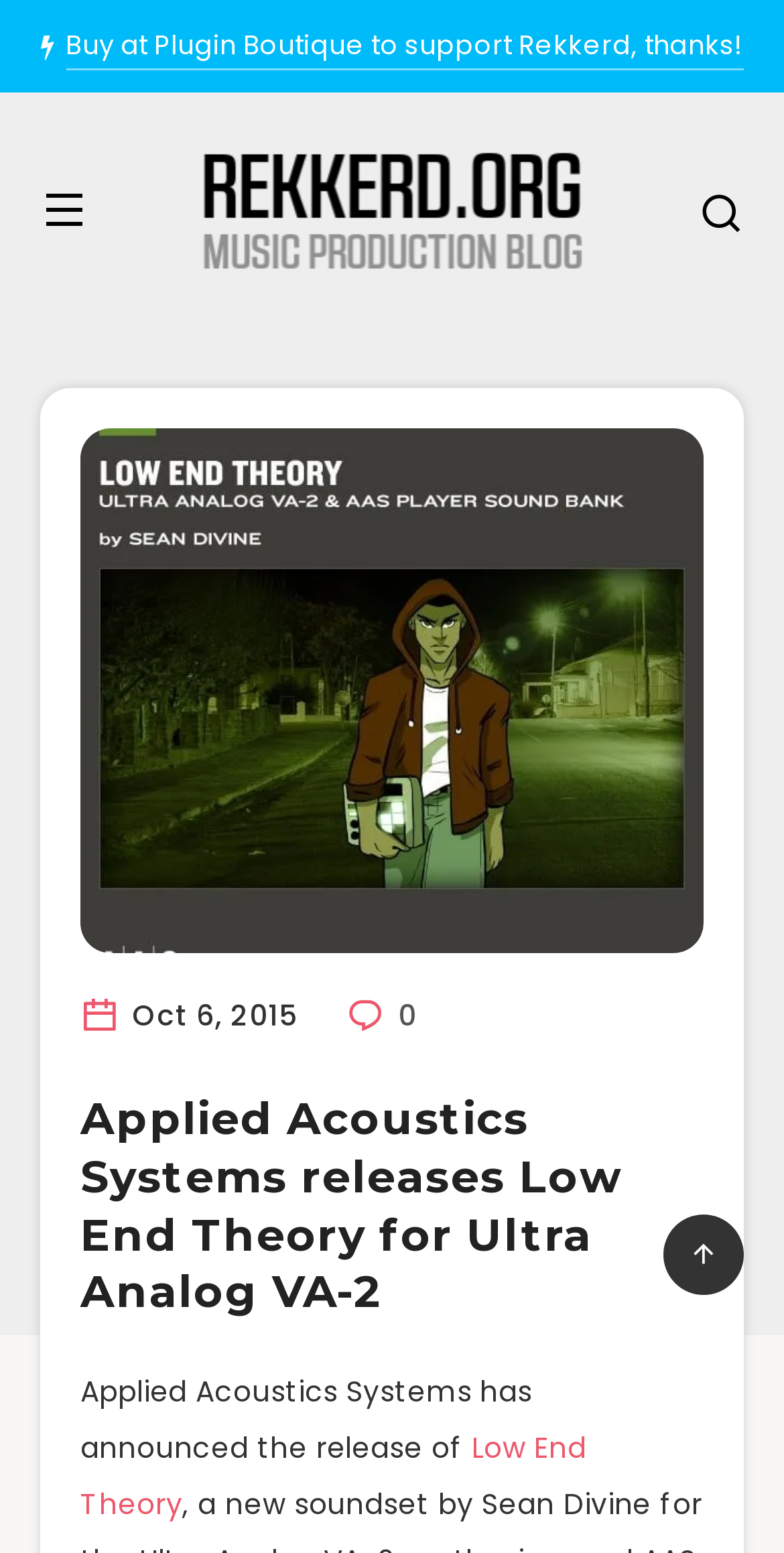What is the name of the website mentioned in the article?
Using the image as a reference, give a one-word or short phrase answer.

Rekkerd.org